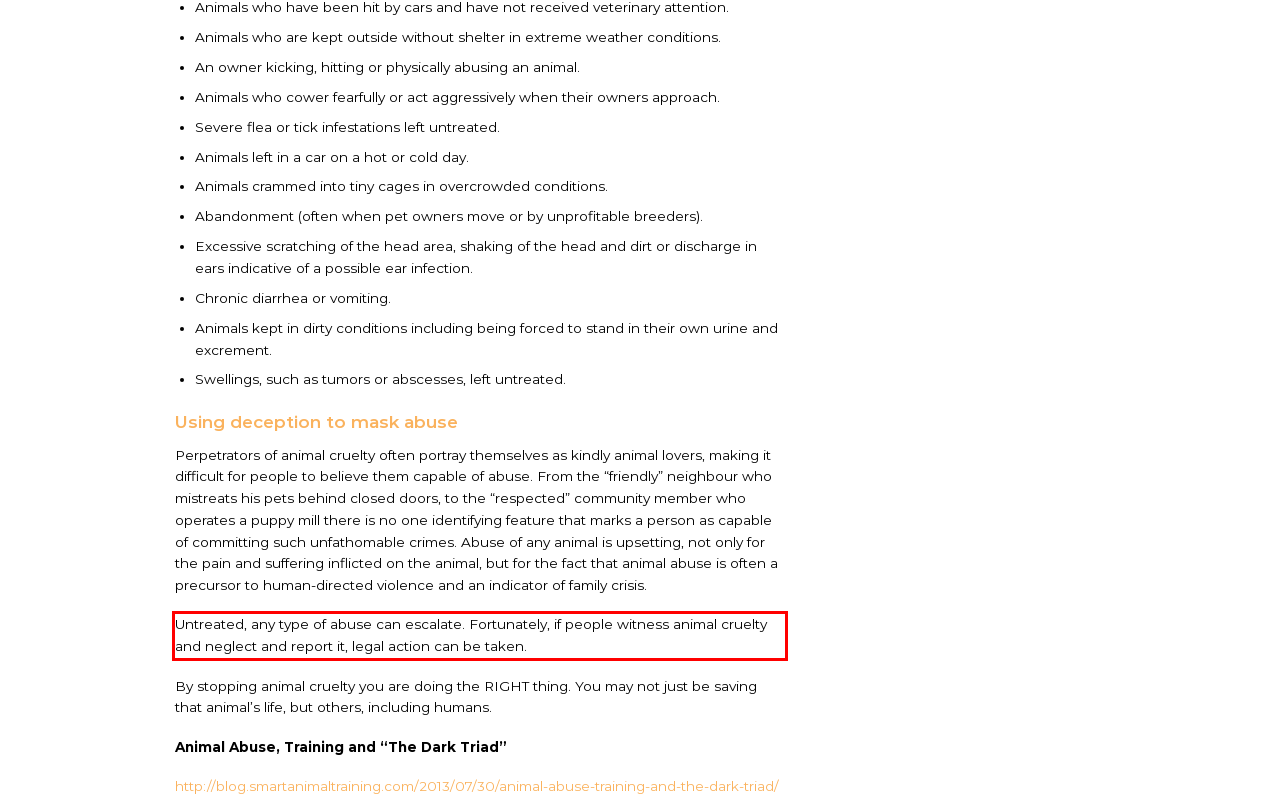Using the webpage screenshot, recognize and capture the text within the red bounding box.

Untreated, any type of abuse can escalate. Fortunately, if people witness animal cruelty and neglect and report it, legal action can be taken.